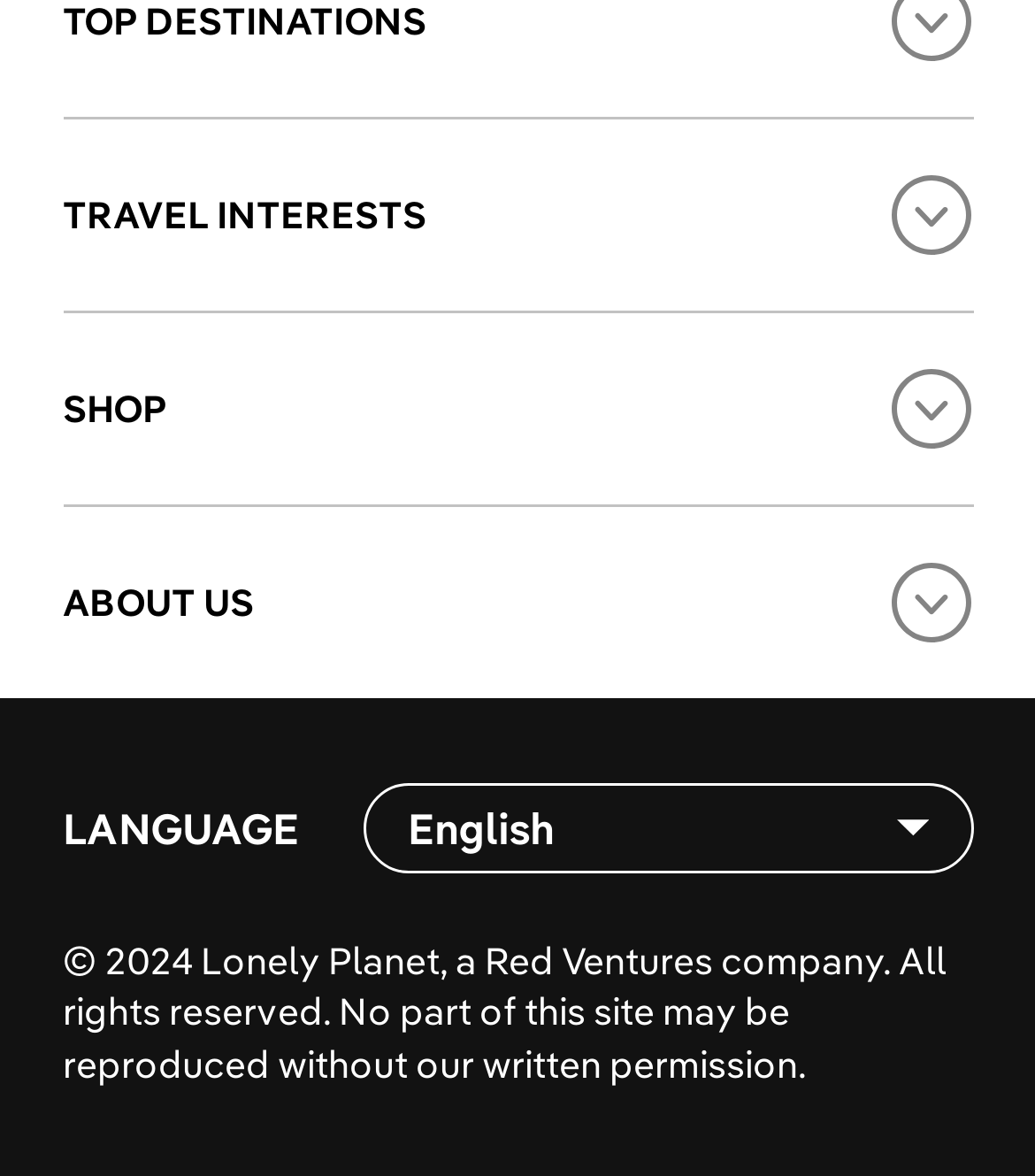Point out the bounding box coordinates of the section to click in order to follow this instruction: "Click on the 'SHOP' button".

[0.06, 0.266, 0.94, 0.428]